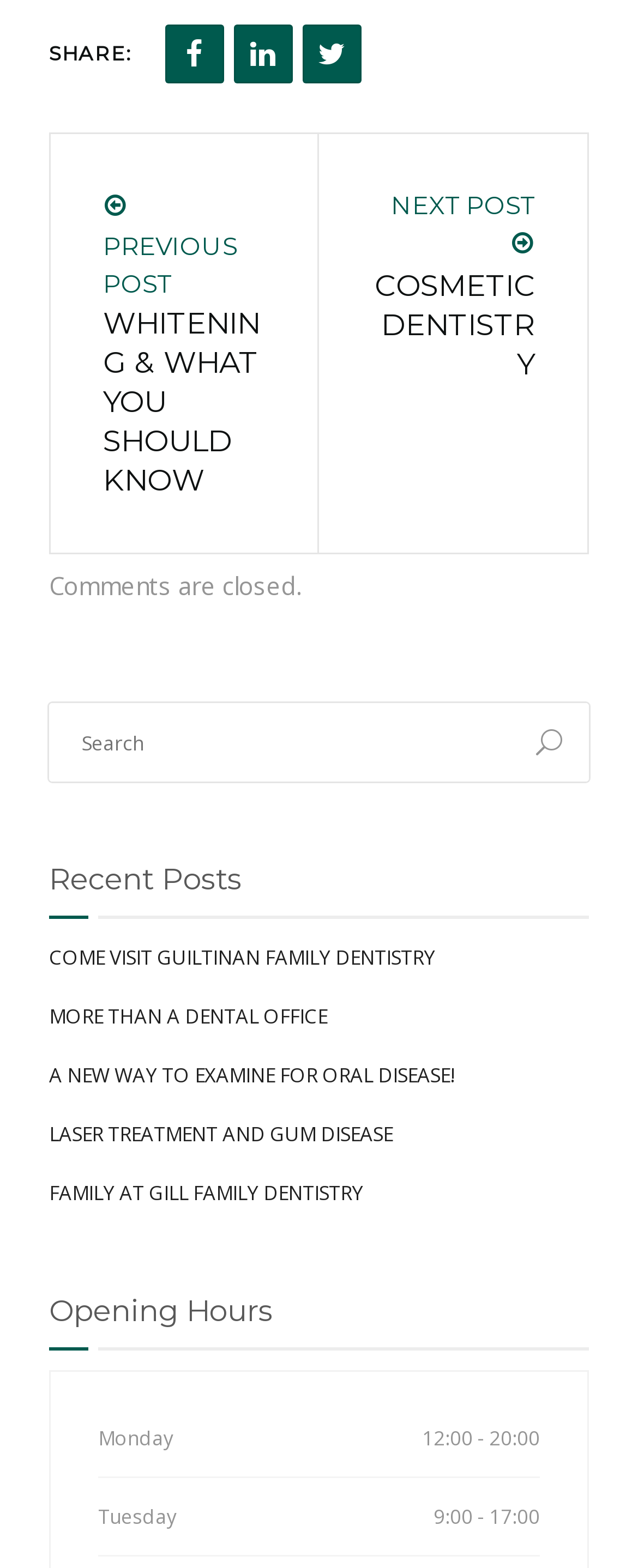Identify the bounding box coordinates of the clickable section necessary to follow the following instruction: "Search for a keyword". The coordinates should be presented as four float numbers from 0 to 1, i.e., [left, top, right, bottom].

[0.077, 0.449, 0.923, 0.499]